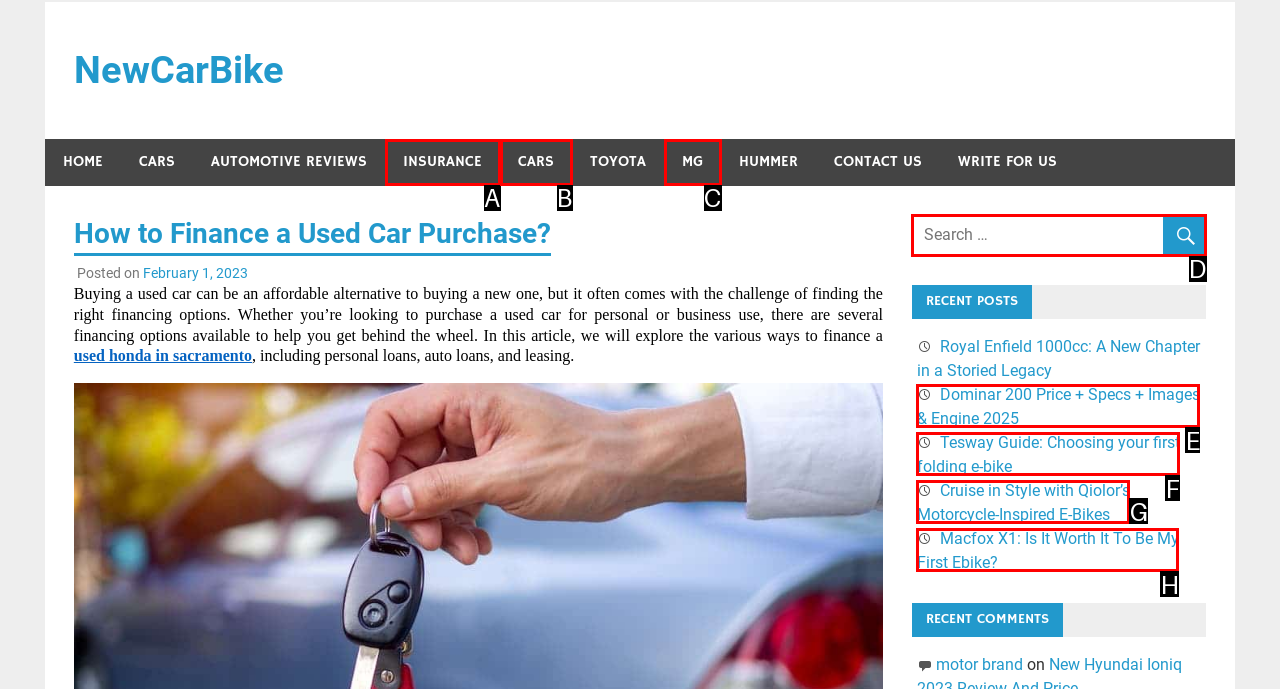Determine which option aligns with the description: Insurance. Provide the letter of the chosen option directly.

A